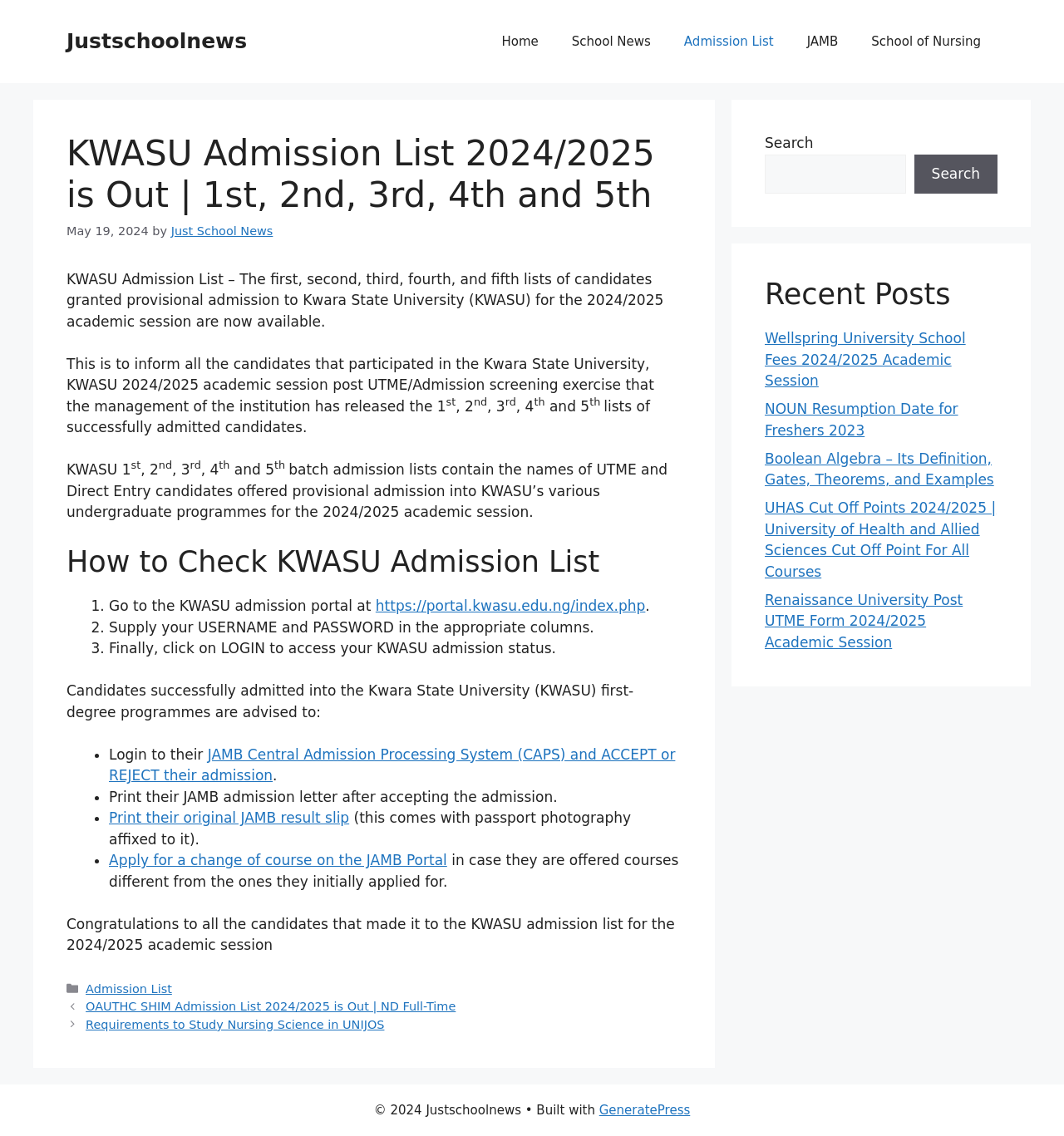Review the image closely and give a comprehensive answer to the question: What is the next step after accepting admission on JAMB CAPS?

According to the webpage, after accepting admission on JAMB CAPS, candidates are advised to print their JAMB admission letter, indicating that this is the next step in the process.